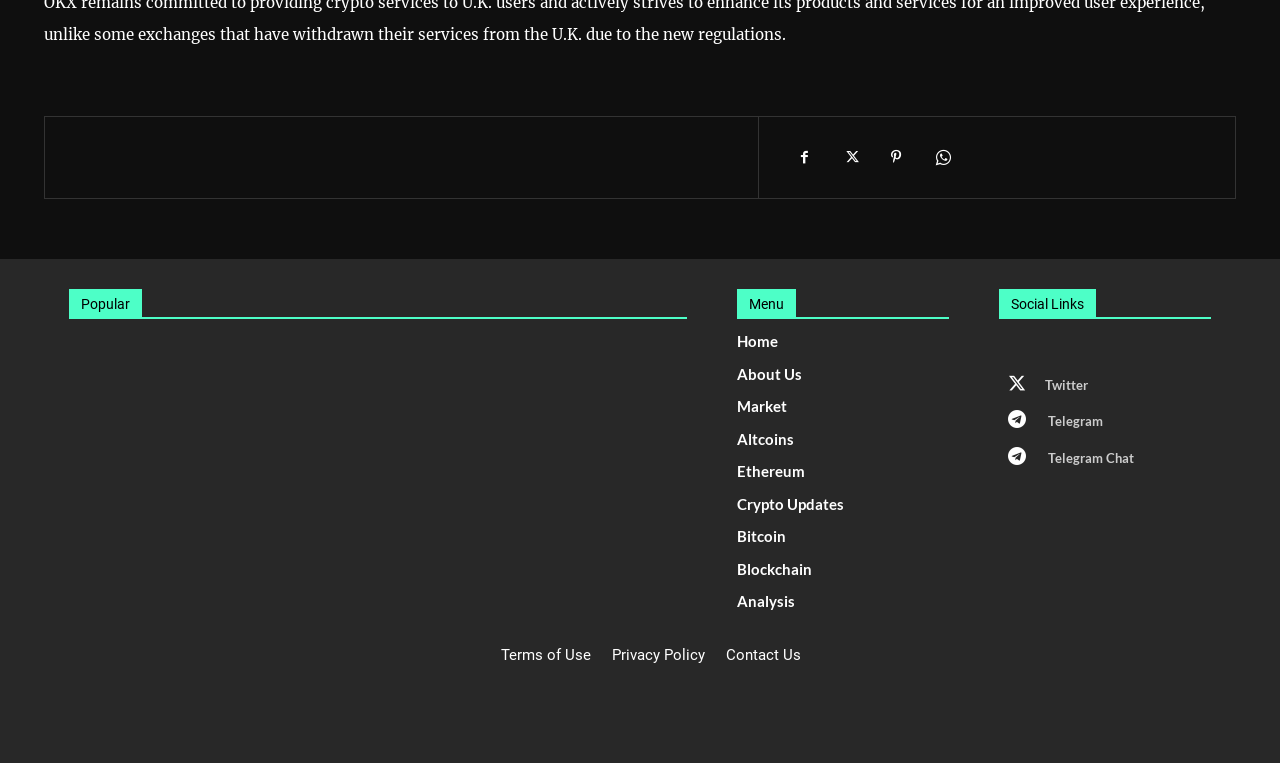What is the second link under Popular?
Based on the content of the image, thoroughly explain and answer the question.

There is no 'Popular' section with links, so I couldn't find the second link under Popular.